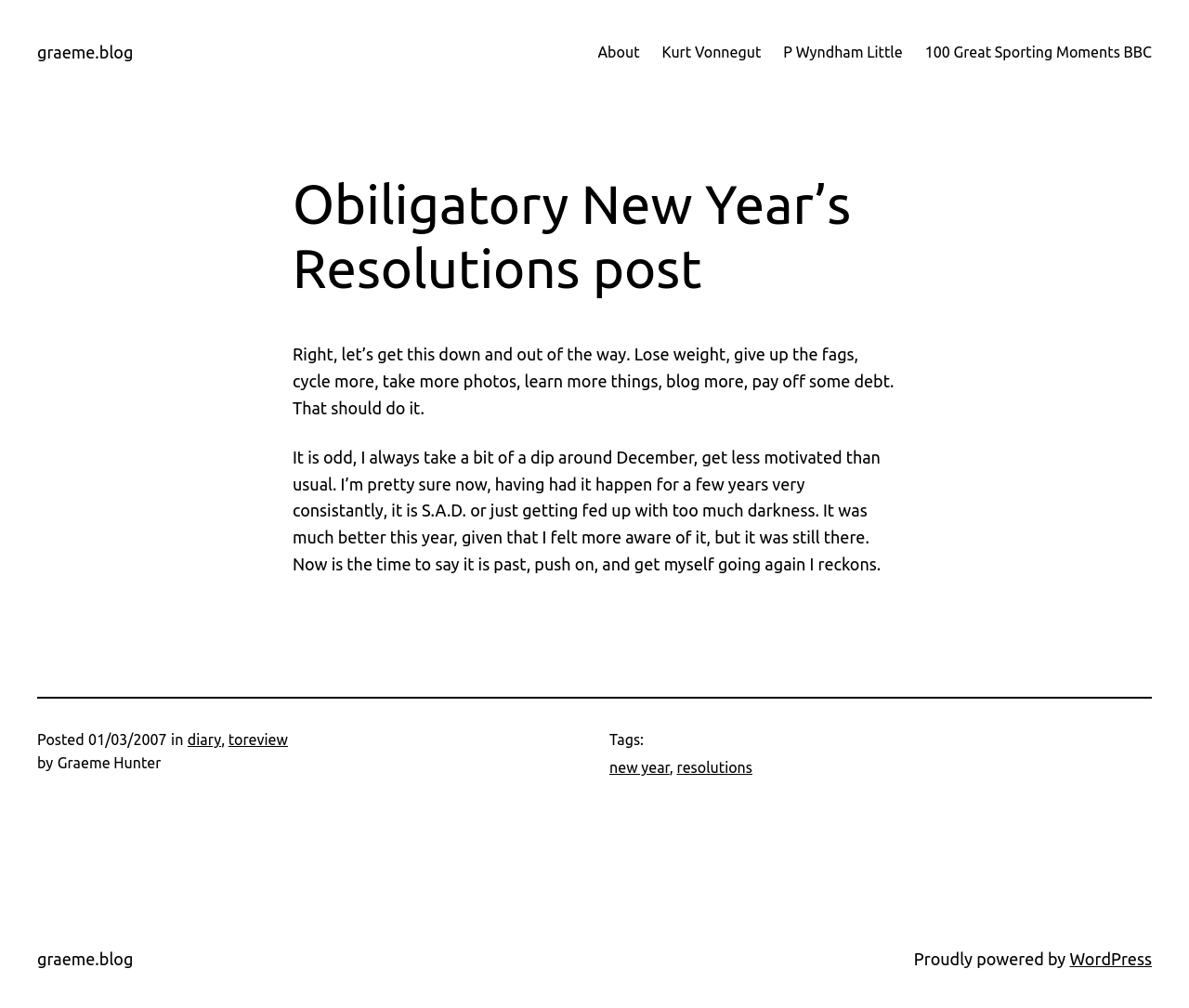Locate the bounding box coordinates of the area that needs to be clicked to fulfill the following instruction: "check new year's resolutions". The coordinates should be in the format of four float numbers between 0 and 1, namely [left, top, right, bottom].

[0.569, 0.753, 0.633, 0.77]